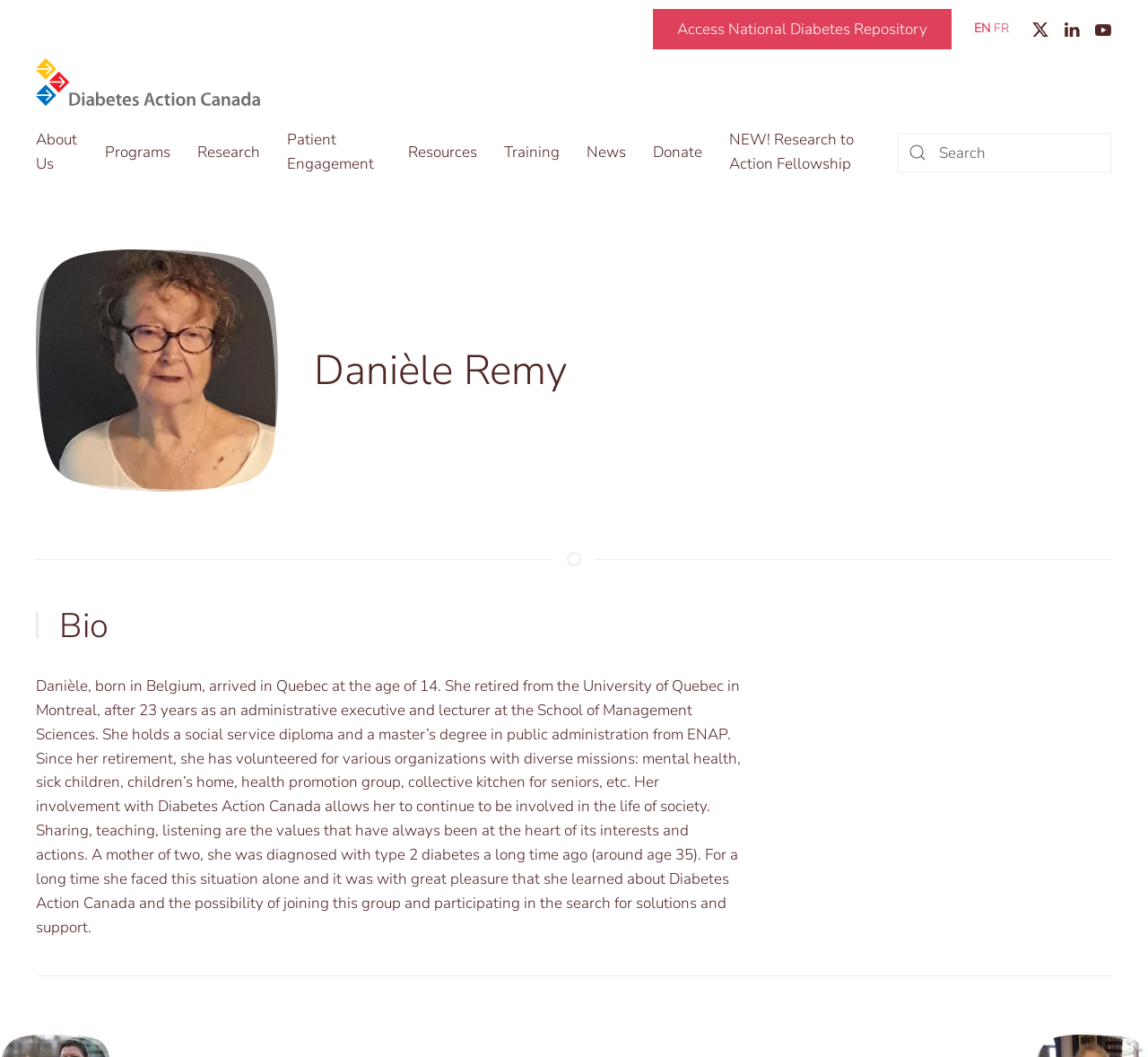Give a short answer using one word or phrase for the question:
What is the name of the person described on the webpage?

Danièle Remy